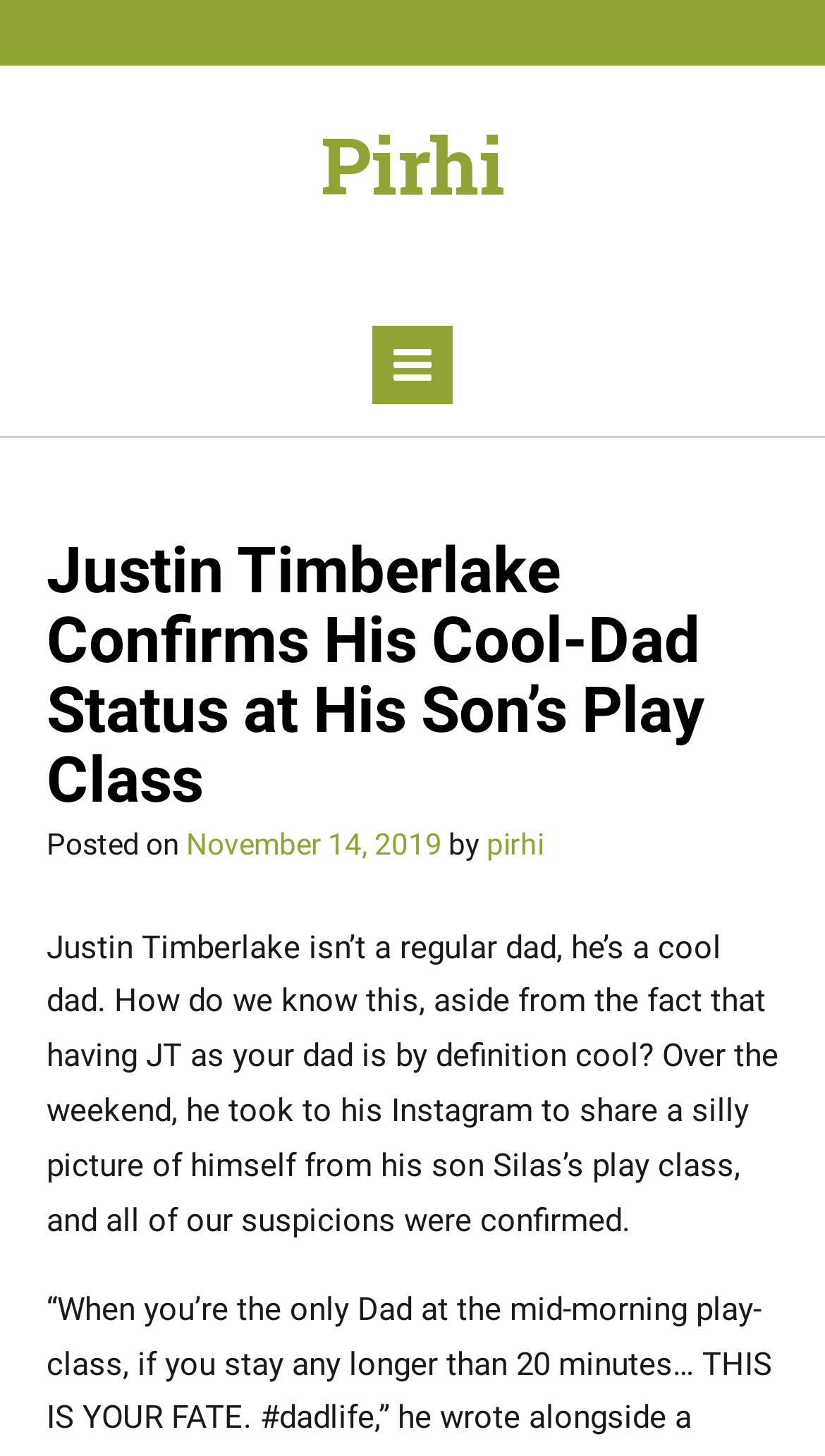Create a full and detailed caption for the entire webpage.

The webpage appears to be an article about Justin Timberlake, with a focus on his cool-dad status. At the top of the page, there is a header section that contains the title of the article, "Justin Timberlake Confirms His Cool-Dad Status at His Son’s Play Class", which is positioned near the top-left corner of the page. Below the title, there is a section that displays the publication date, "November 14, 2019", and the author, "pirhi", which is positioned near the top-center of the page.

The main content of the article is a block of text that describes Justin Timberlake's cool-dad behavior, specifically a funny picture he shared on Instagram from his son's play class. This text is positioned below the header section, spanning almost the entire width of the page.

There is also a link to the website "Pirhi" at the top-right corner of the page, which suggests that Pirhi is the publisher or owner of the article. Overall, the webpage has a simple layout with a clear focus on the article's content.